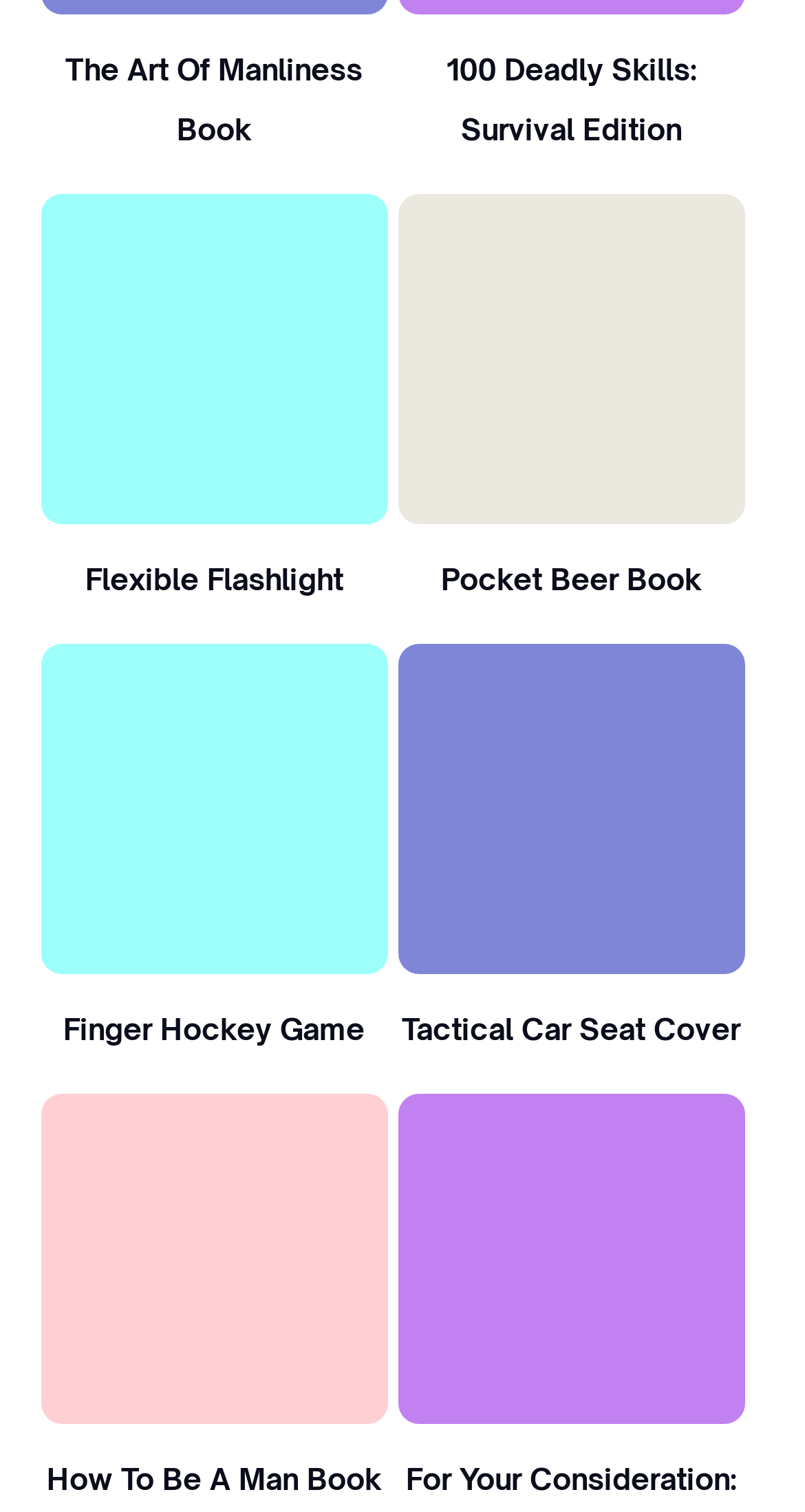Please indicate the bounding box coordinates of the element's region to be clicked to achieve the instruction: "Discover Tactical Car Seat Cover". Provide the coordinates as four float numbers between 0 and 1, i.e., [left, top, right, bottom].

[0.494, 0.426, 0.926, 0.644]